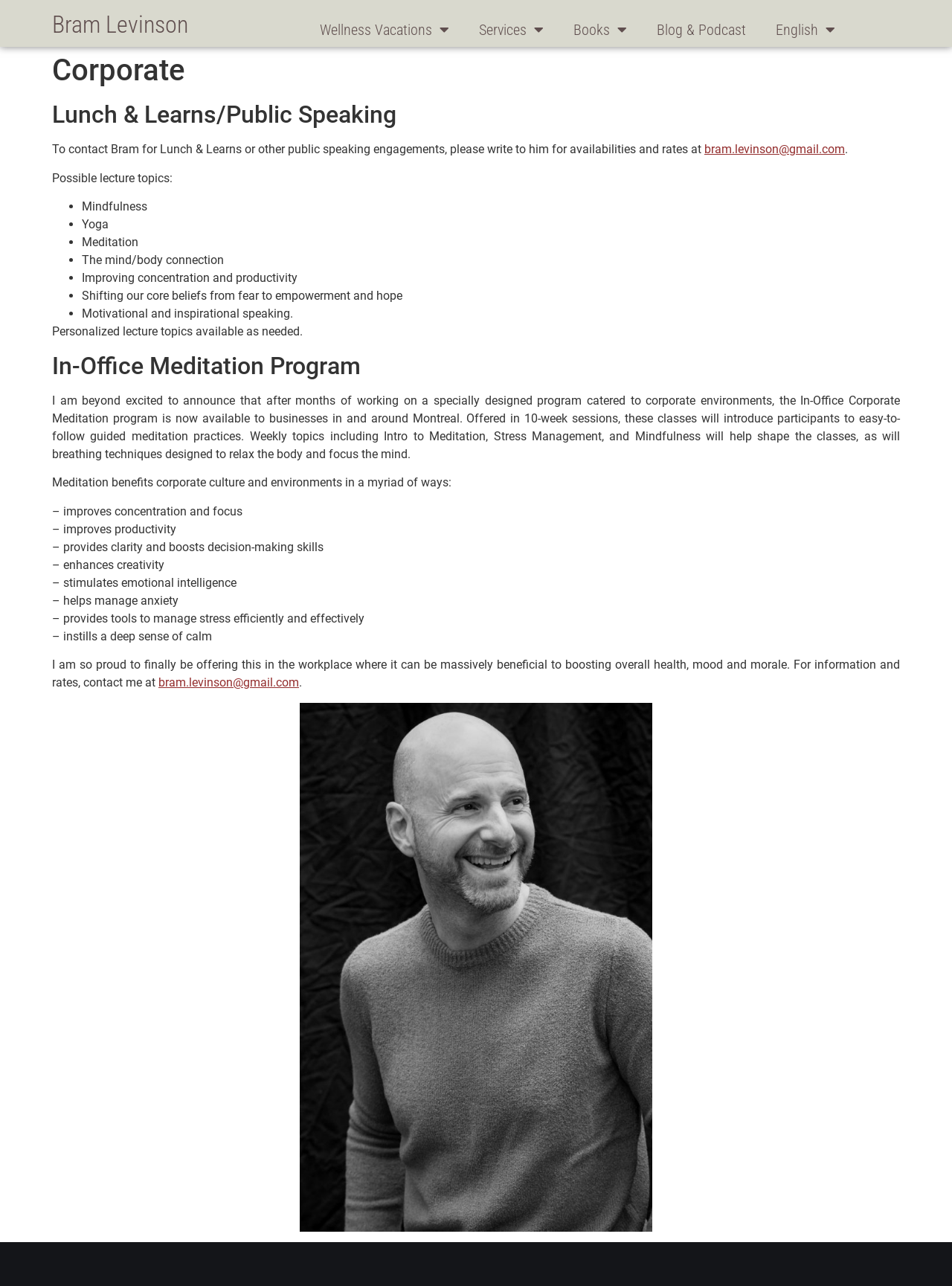Please find the bounding box coordinates of the element that needs to be clicked to perform the following instruction: "Click the Mark Holland link". The bounding box coordinates should be four float numbers between 0 and 1, represented as [left, top, right, bottom].

None